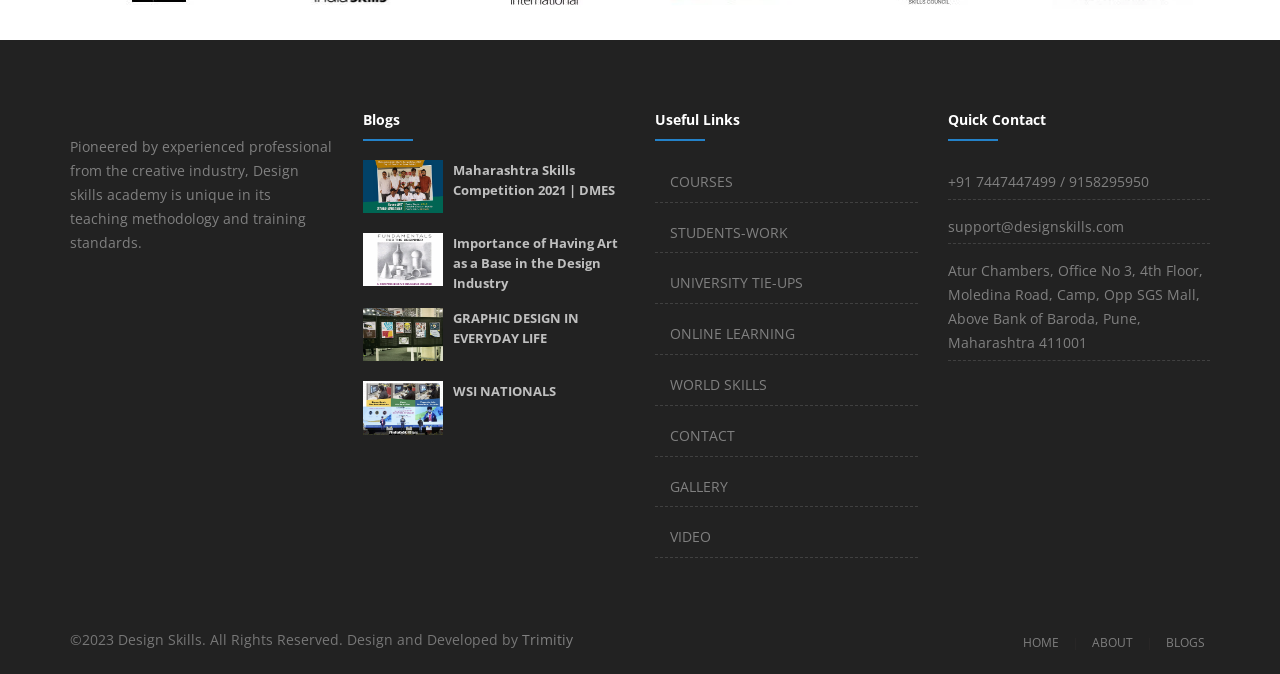Predict the bounding box coordinates of the UI element that matches this description: "parent_node: WSI NATIONALS". The coordinates should be in the format [left, top, right, bottom] with each value between 0 and 1.

[0.283, 0.566, 0.346, 0.645]